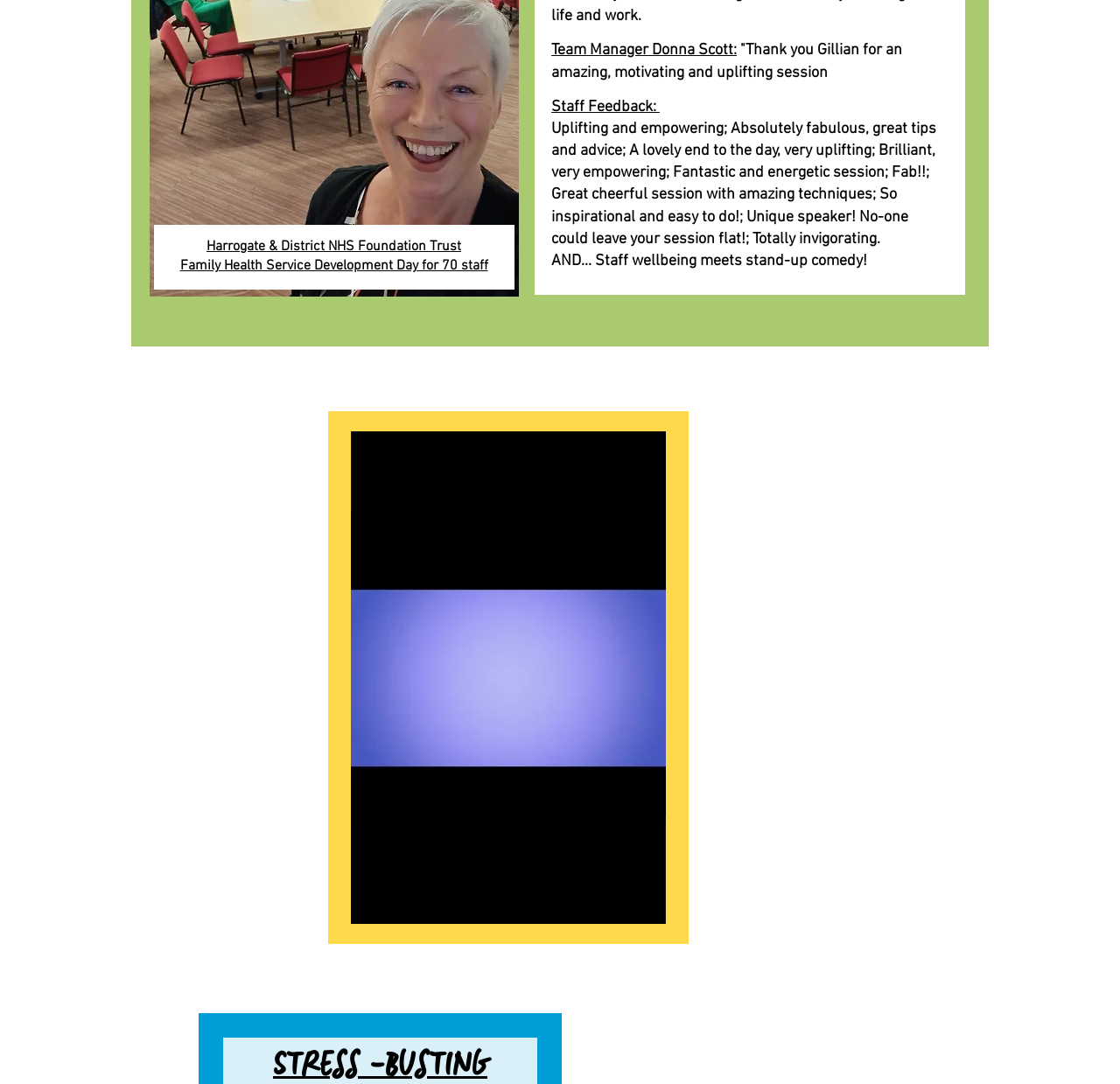Answer the question with a brief word or phrase:
Who is the Team Manager mentioned?

Donna Scott